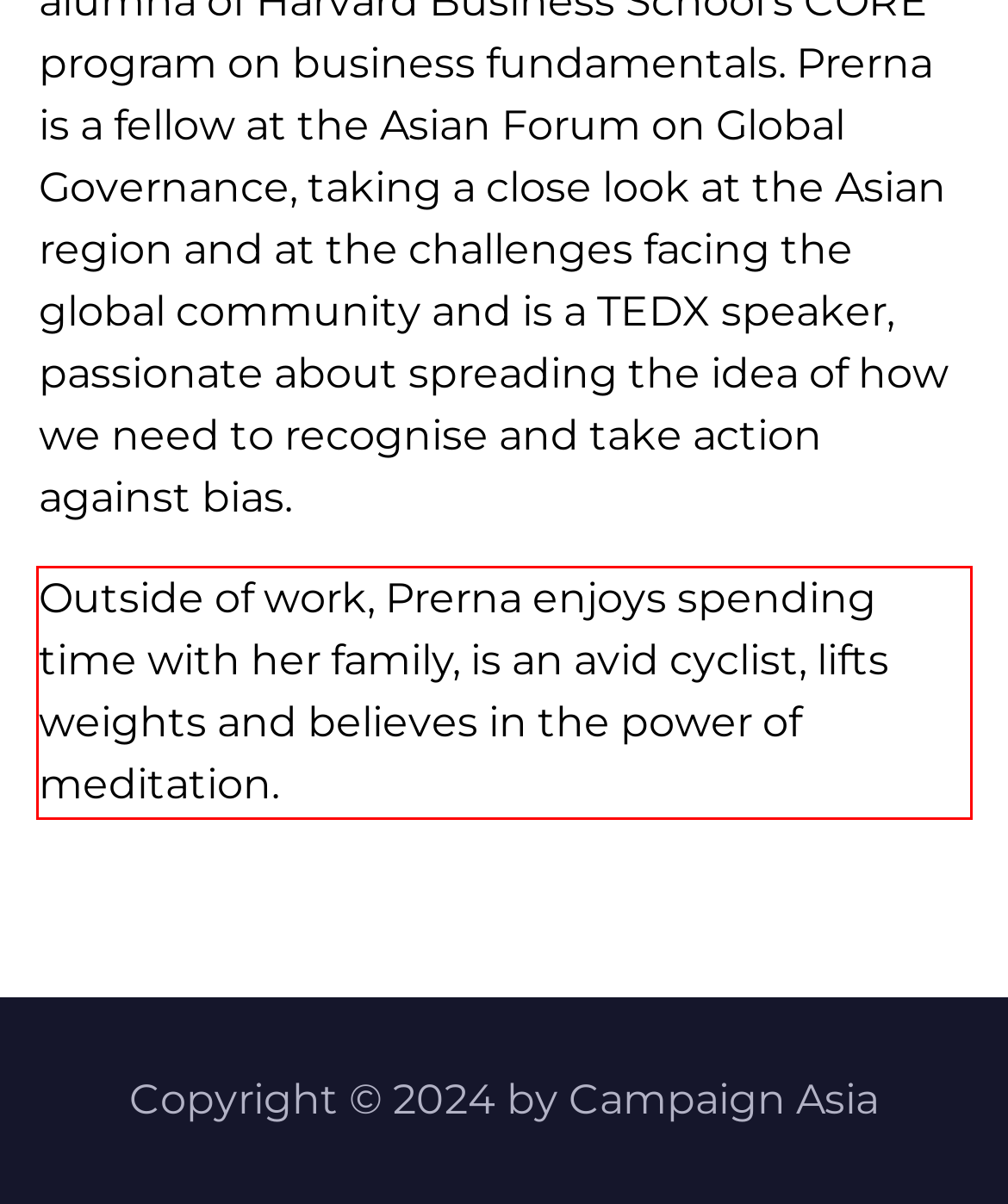There is a UI element on the webpage screenshot marked by a red bounding box. Extract and generate the text content from within this red box.

Outside of work, Prerna enjoys spending time with her family, is an avid cyclist, lifts weights and believes in the power of meditation.